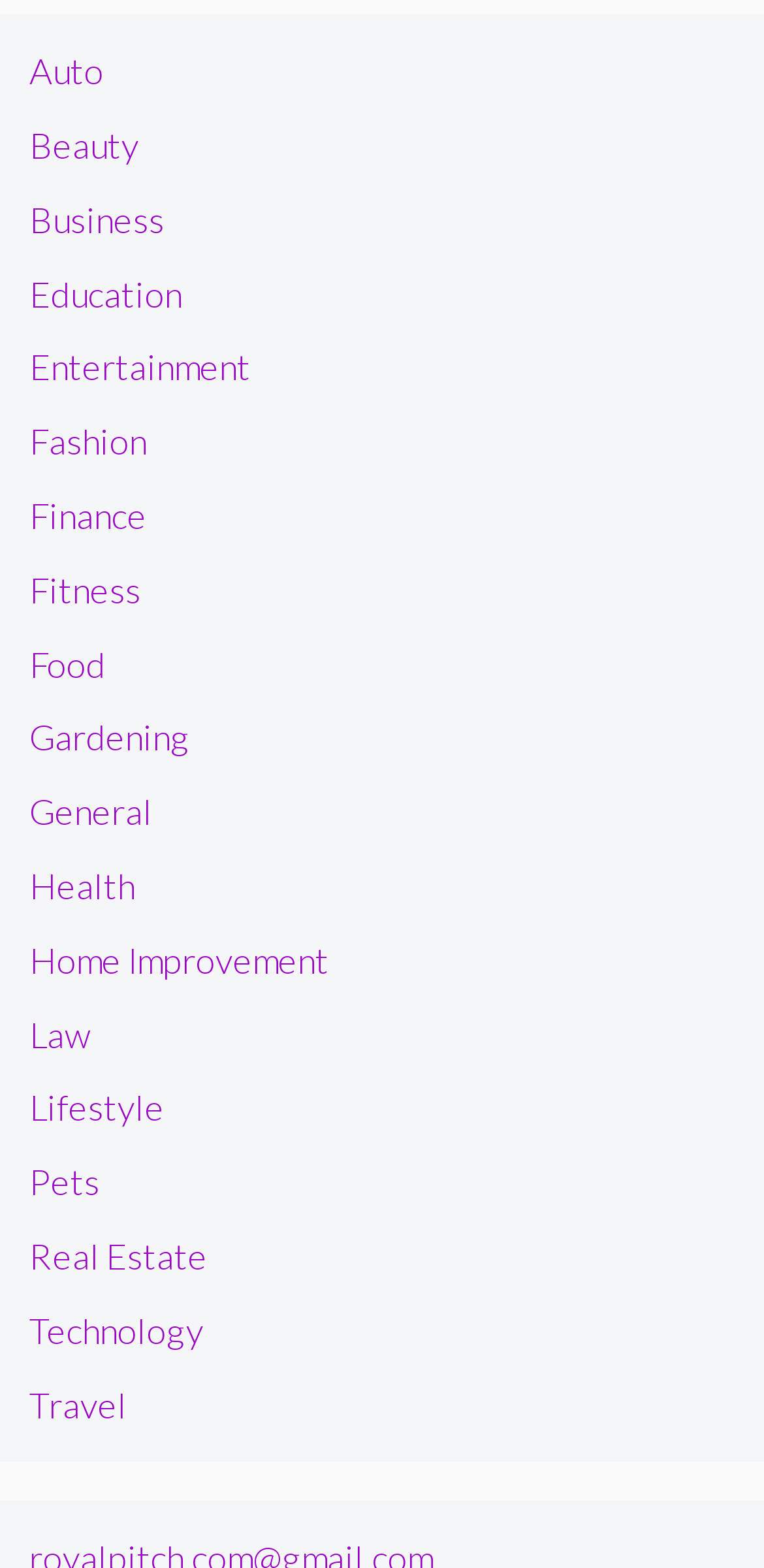Provide a single word or phrase to answer the given question: 
Is there a category for Sports?

No